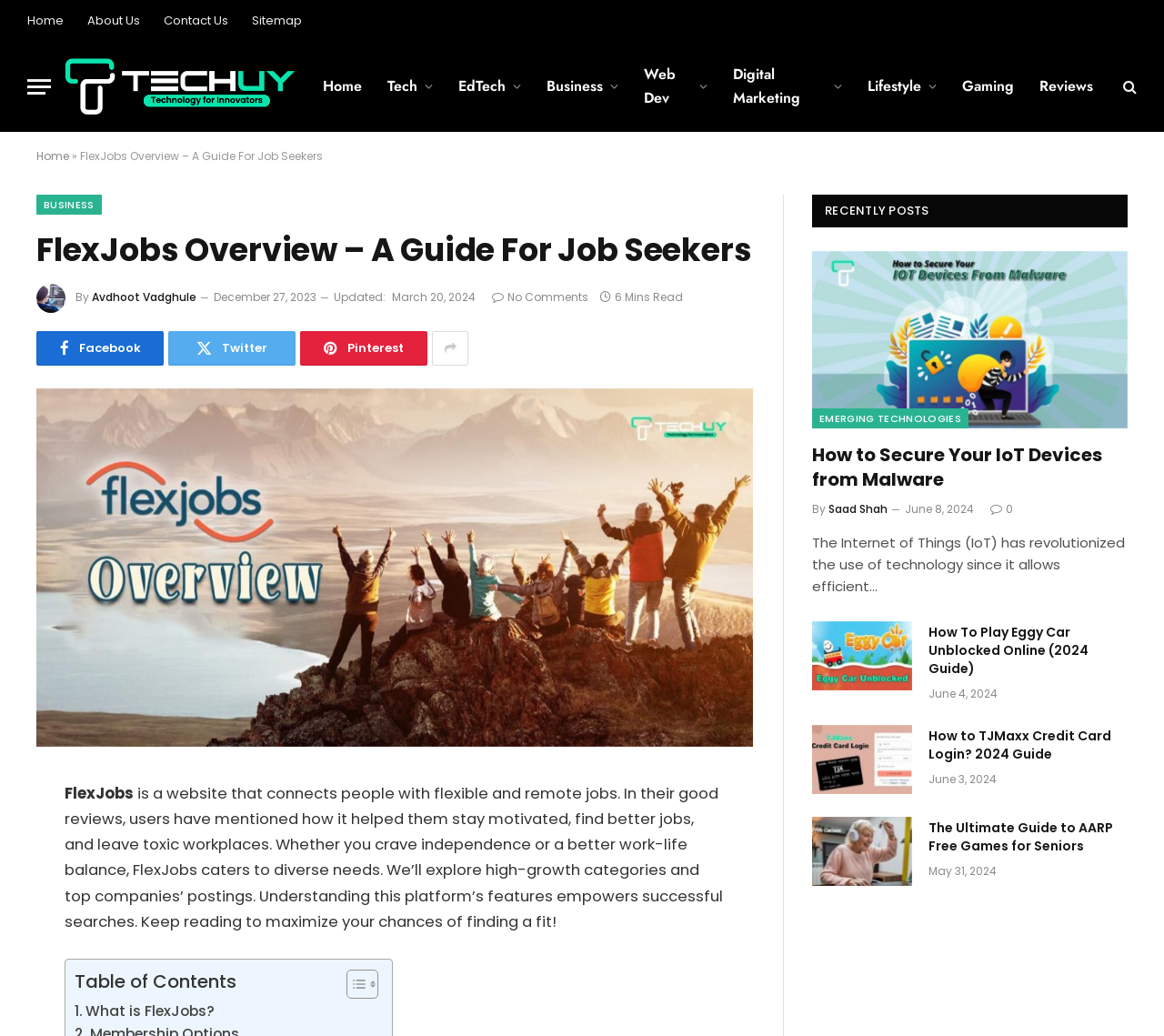Extract the bounding box coordinates for the HTML element that matches this description: "Tech". The coordinates should be four float numbers between 0 and 1, i.e., [left, top, right, bottom].

[0.322, 0.04, 0.383, 0.127]